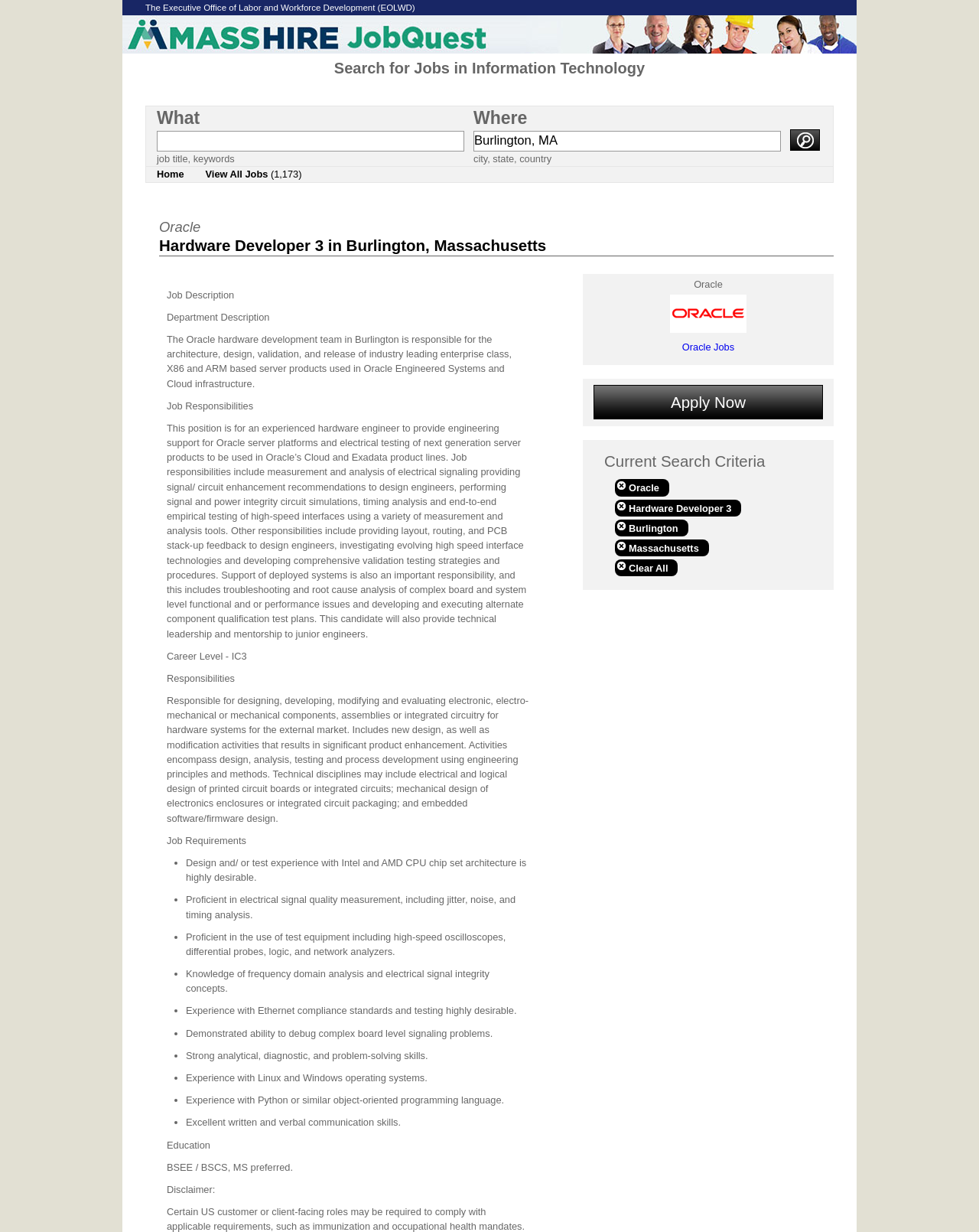Find the bounding box coordinates for the HTML element described in this sentence: "Massachusetts". Provide the coordinates as four float numbers between 0 and 1, in the format [left, top, right, bottom].

[0.628, 0.438, 0.724, 0.452]